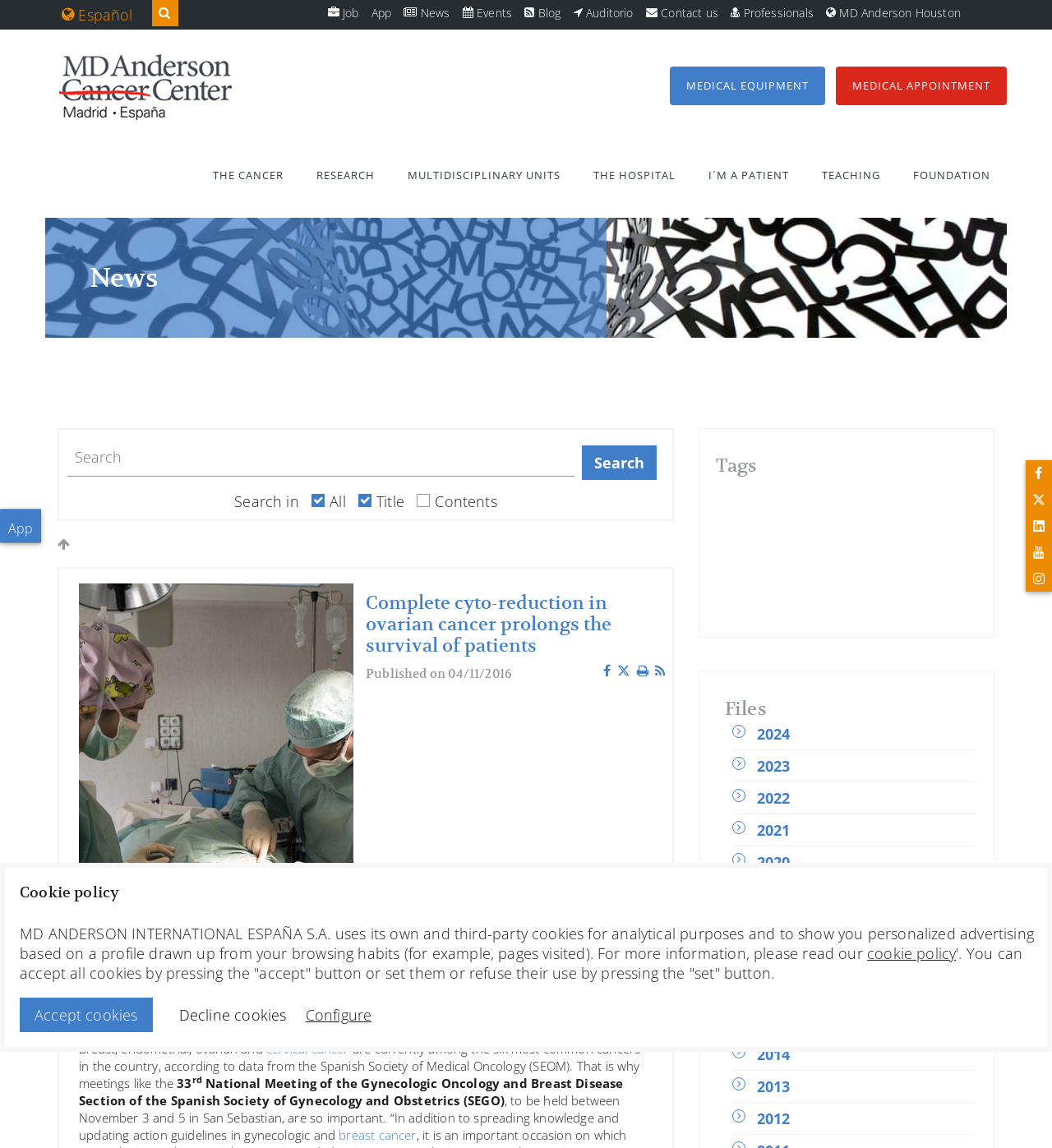Pinpoint the bounding box coordinates of the element you need to click to execute the following instruction: "Read about complete cyto-reduction in ovarian cancer". The bounding box should be represented by four float numbers between 0 and 1, in the format [left, top, right, bottom].

[0.348, 0.515, 0.581, 0.572]